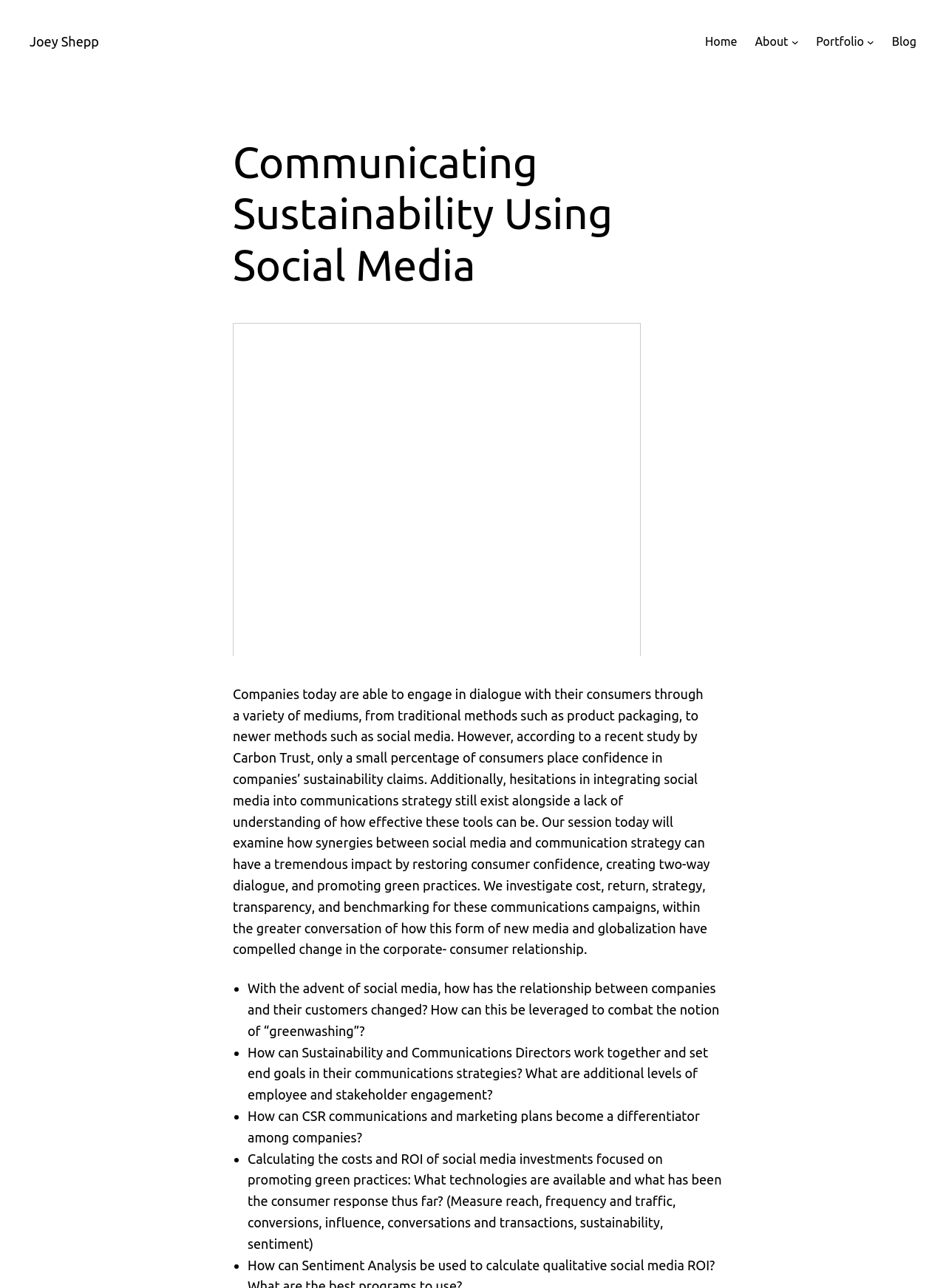Provide a single word or phrase answer to the question: 
What is the topic of the webpage?

Communicating Sustainability